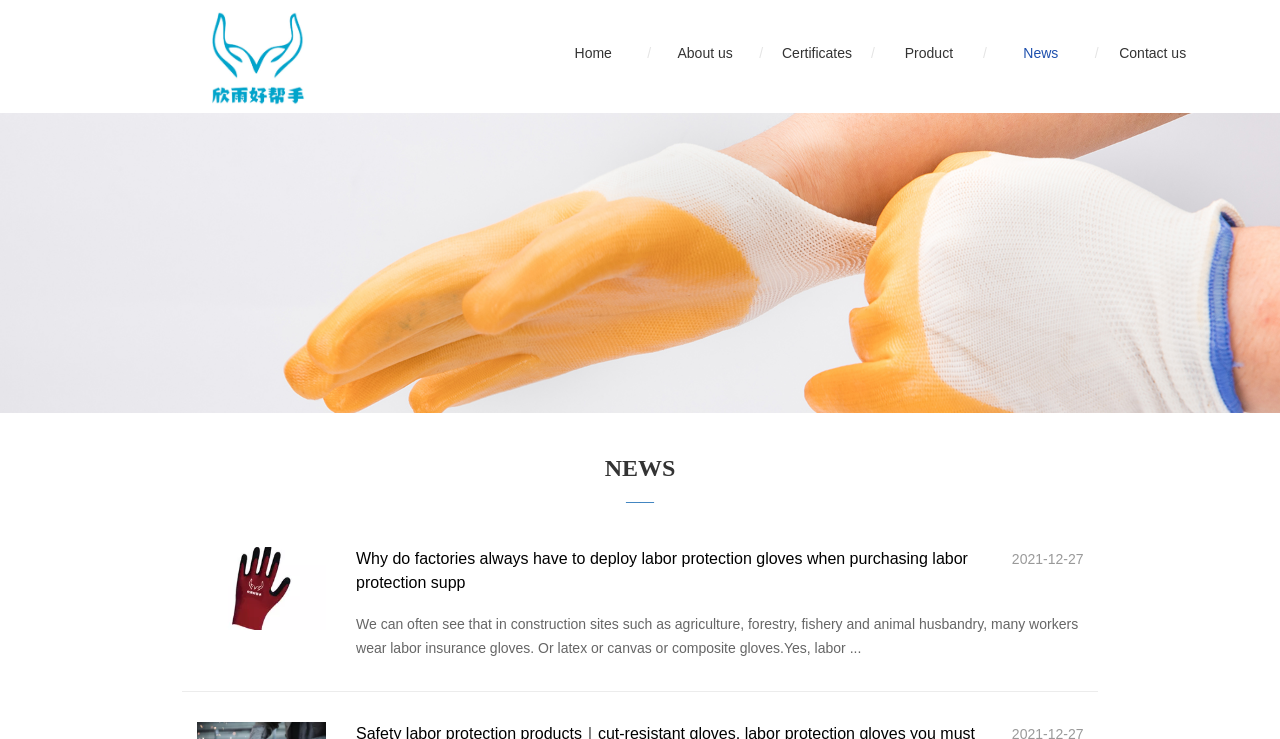Elaborate on the different components and information displayed on the webpage.

The webpage is about News-NanTong HBS Safety Co.,Ltd. At the top, there is a navigation menu with 6 links: "Home", "About us", "Certificates", "Product", "News", and "Contact us", separated by forward slashes. 

Below the navigation menu, there is a section with a title "NEWS" followed by an em dash. 

The main content of the webpage is an article with the title "Why do factories always have to deploy labor protection gloves when purchasing labor protection supplies". The article is positioned below the navigation menu and the "NEWS" section. The title of the article is a heading, and it is accompanied by an image on the left side. The article's content is a long paragraph that discusses the importance of labor protection gloves in various industries.